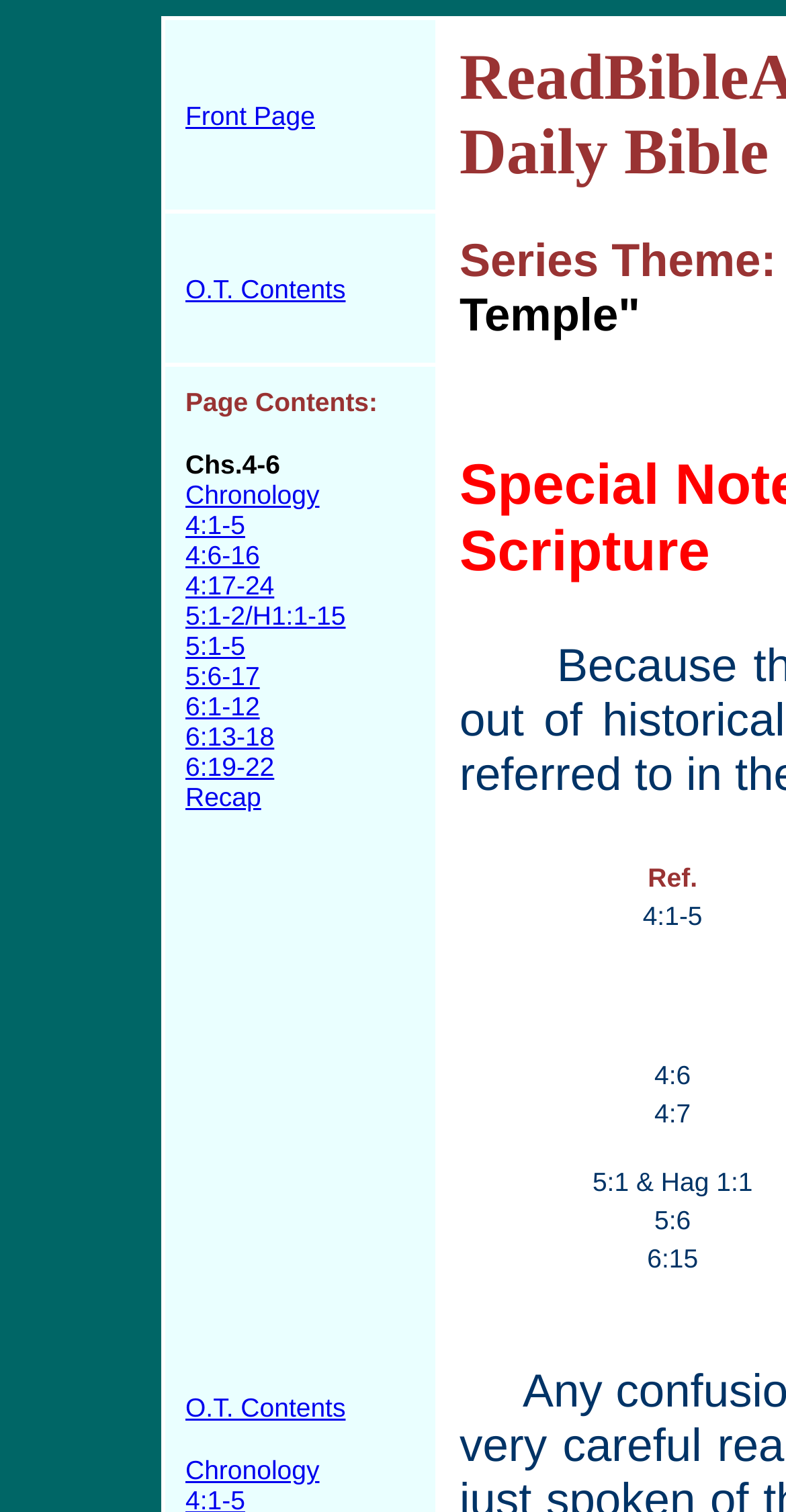Based on the element description O.T. Contents, identify the bounding box coordinates for the UI element. The coordinates should be in the format (top-left x, top-left y, bottom-right x, bottom-right y) and within the 0 to 1 range.

[0.236, 0.92, 0.44, 0.942]